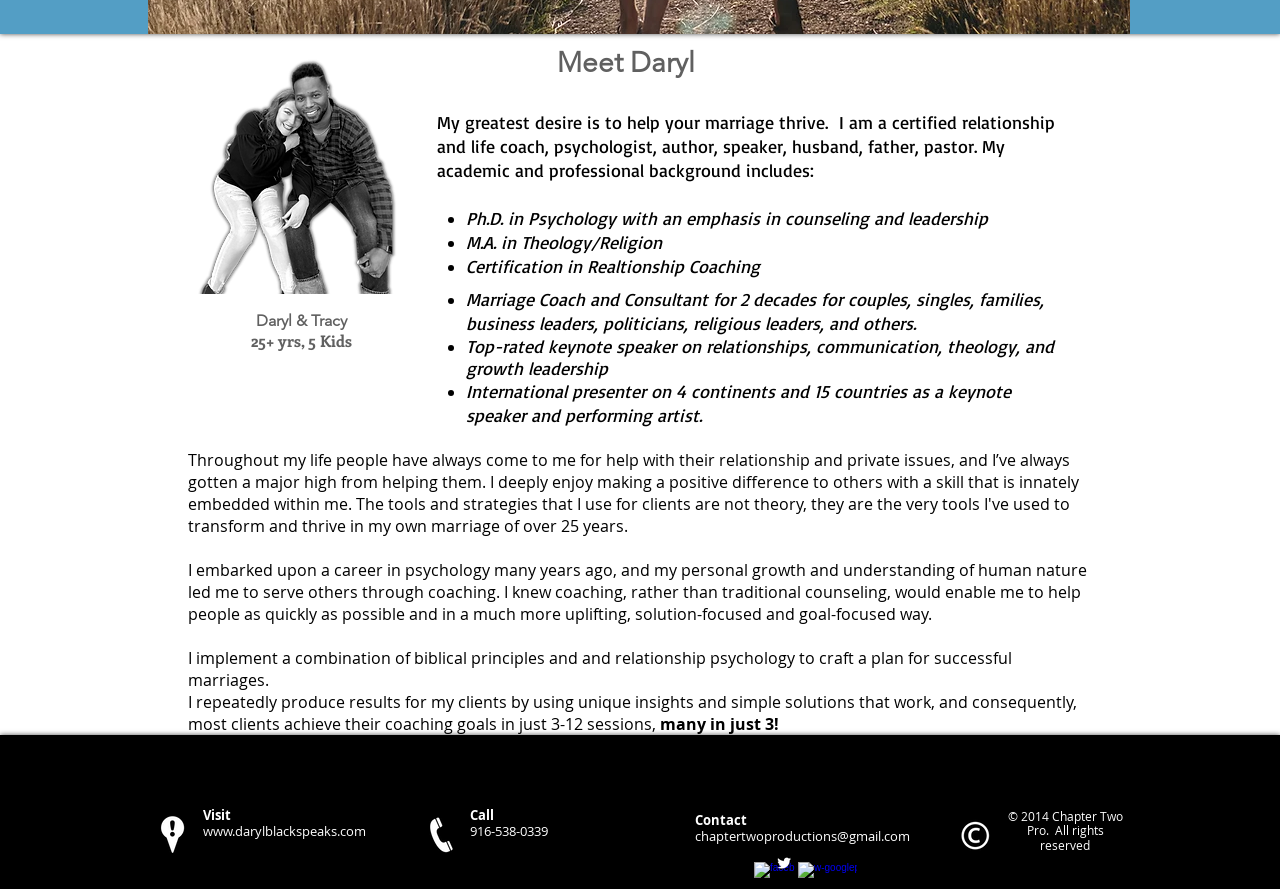Please provide the bounding box coordinates for the UI element as described: "chaptertwoproductions@gmail.com". The coordinates must be four floats between 0 and 1, represented as [left, top, right, bottom].

[0.543, 0.93, 0.711, 0.95]